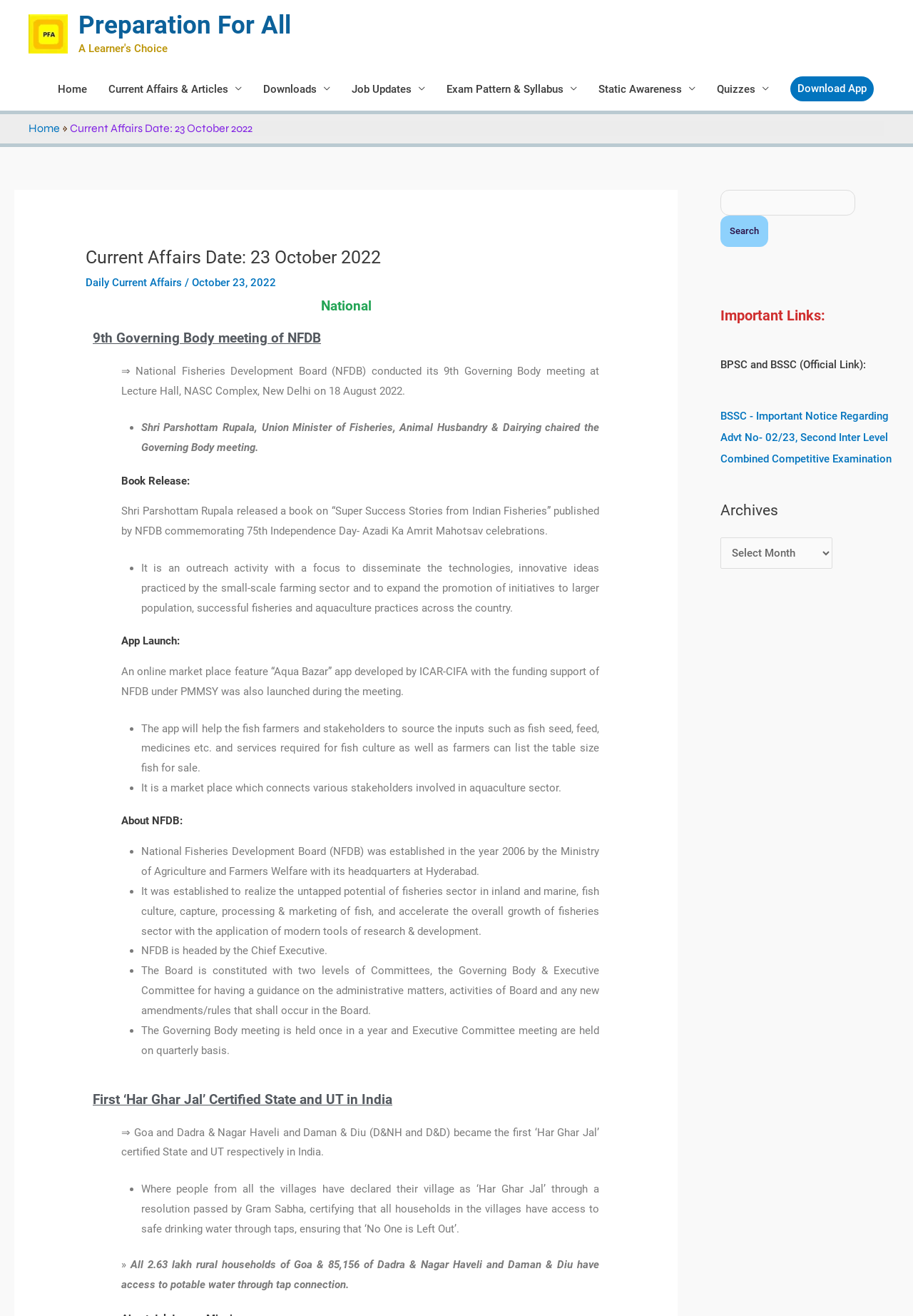Find the bounding box coordinates of the clickable area required to complete the following action: "Check the date of the post".

None